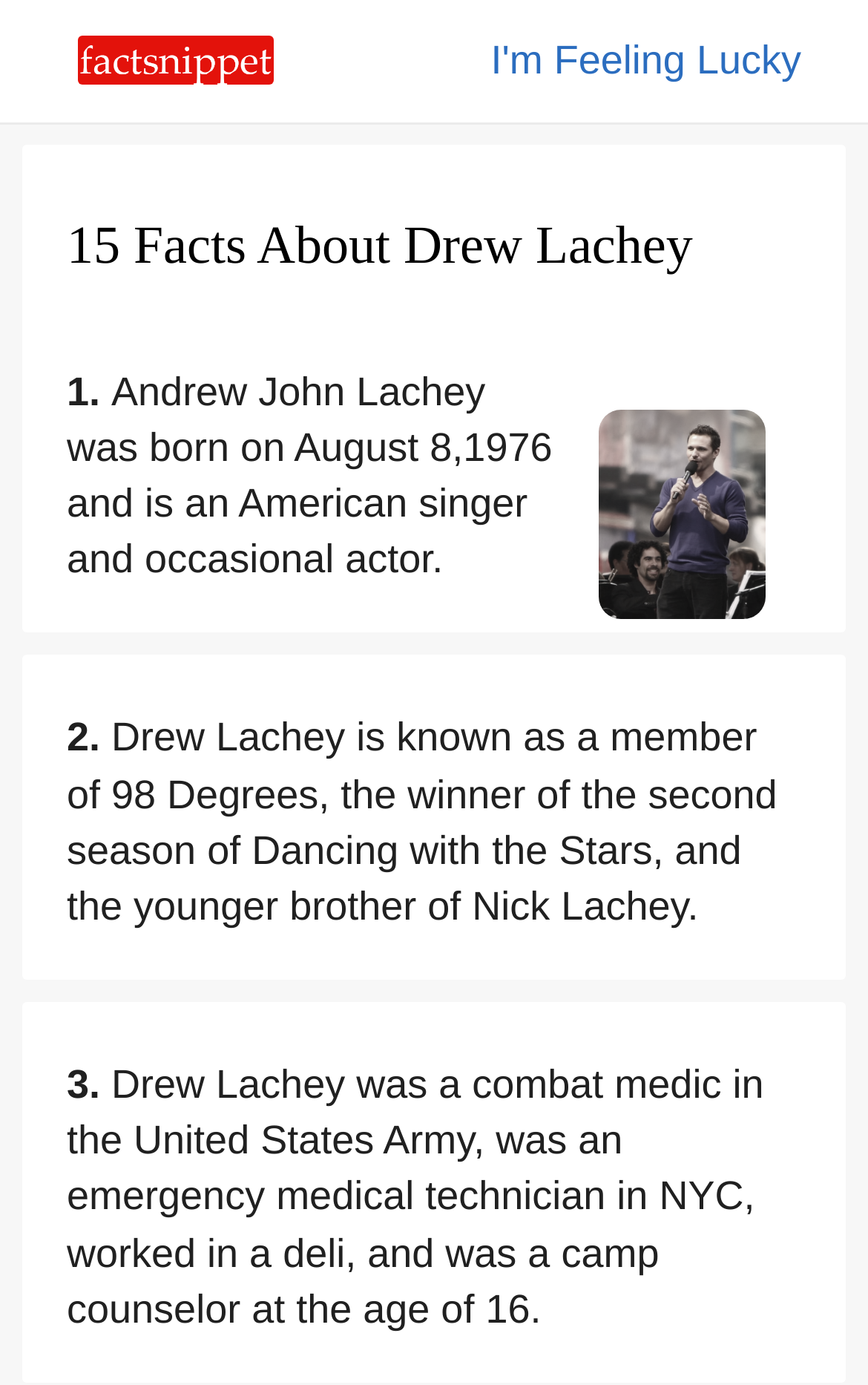What is the position of the logo on the webpage?
Give a single word or phrase answer based on the content of the image.

Top left